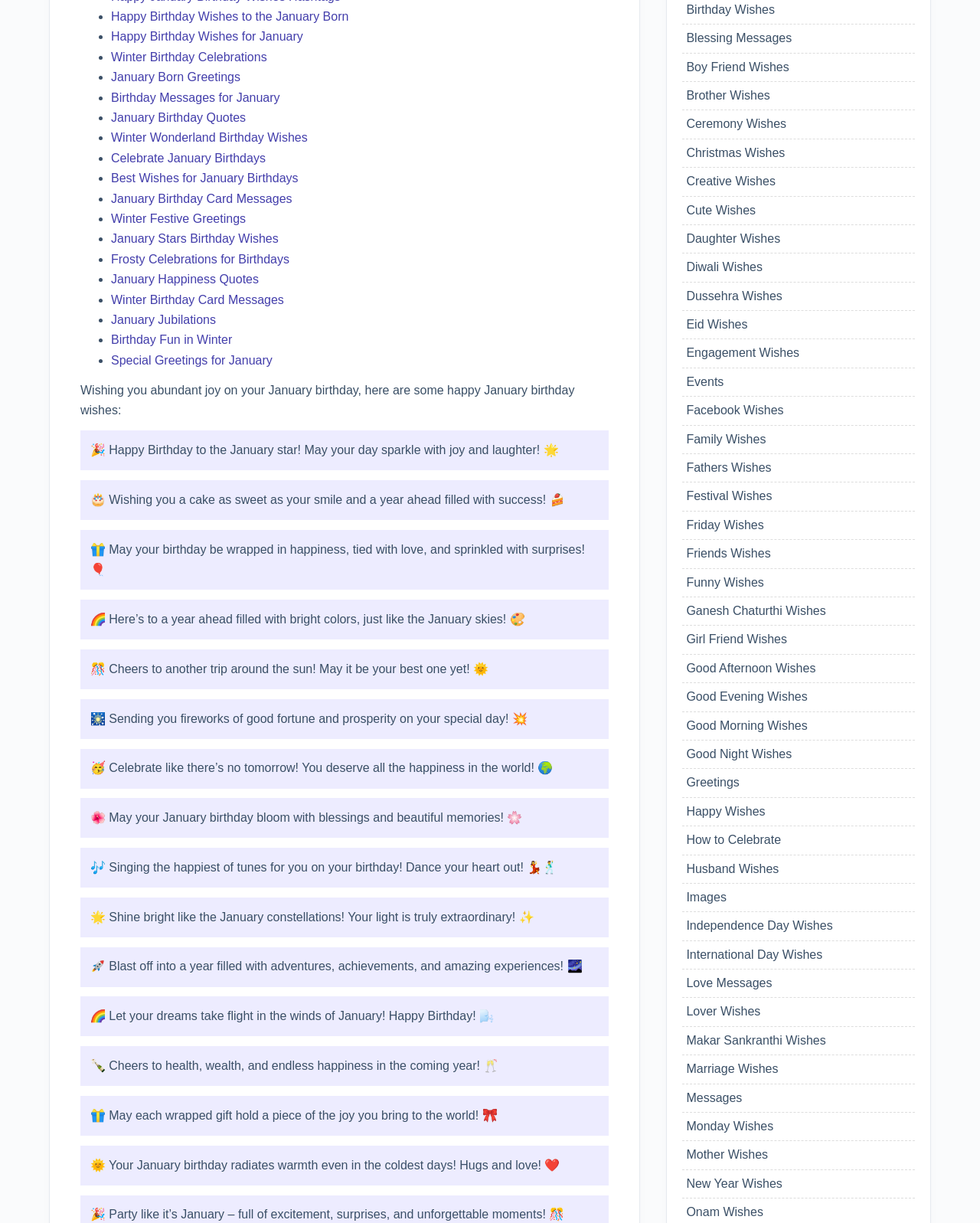Predict the bounding box coordinates of the area that should be clicked to accomplish the following instruction: "Click on 'January Born Greetings'". The bounding box coordinates should consist of four float numbers between 0 and 1, i.e., [left, top, right, bottom].

[0.113, 0.058, 0.245, 0.068]